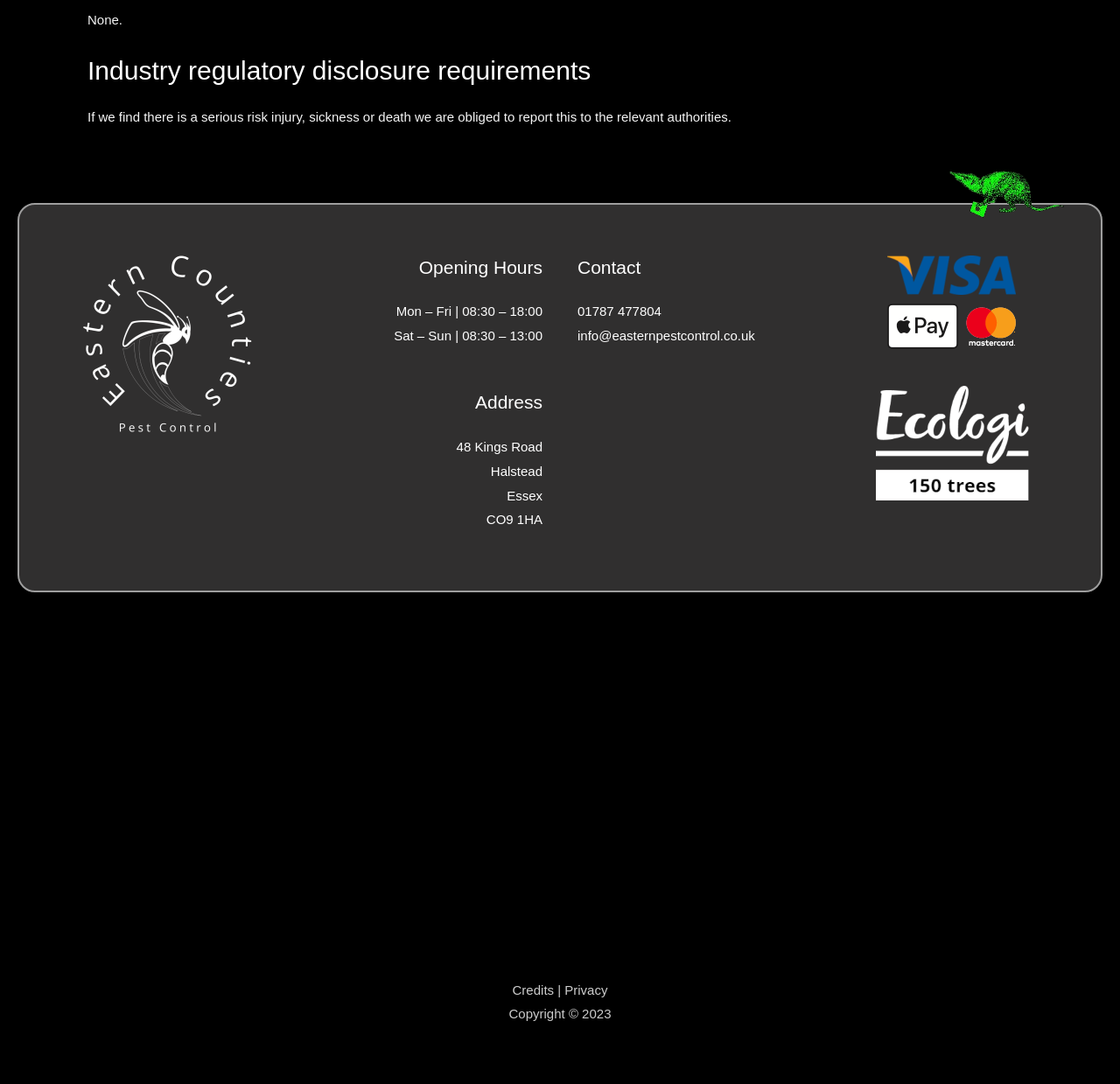What is the company's email address?
Using the information presented in the image, please offer a detailed response to the question.

I found the email address by looking at the 'Contact' section, where it is listed as a link.